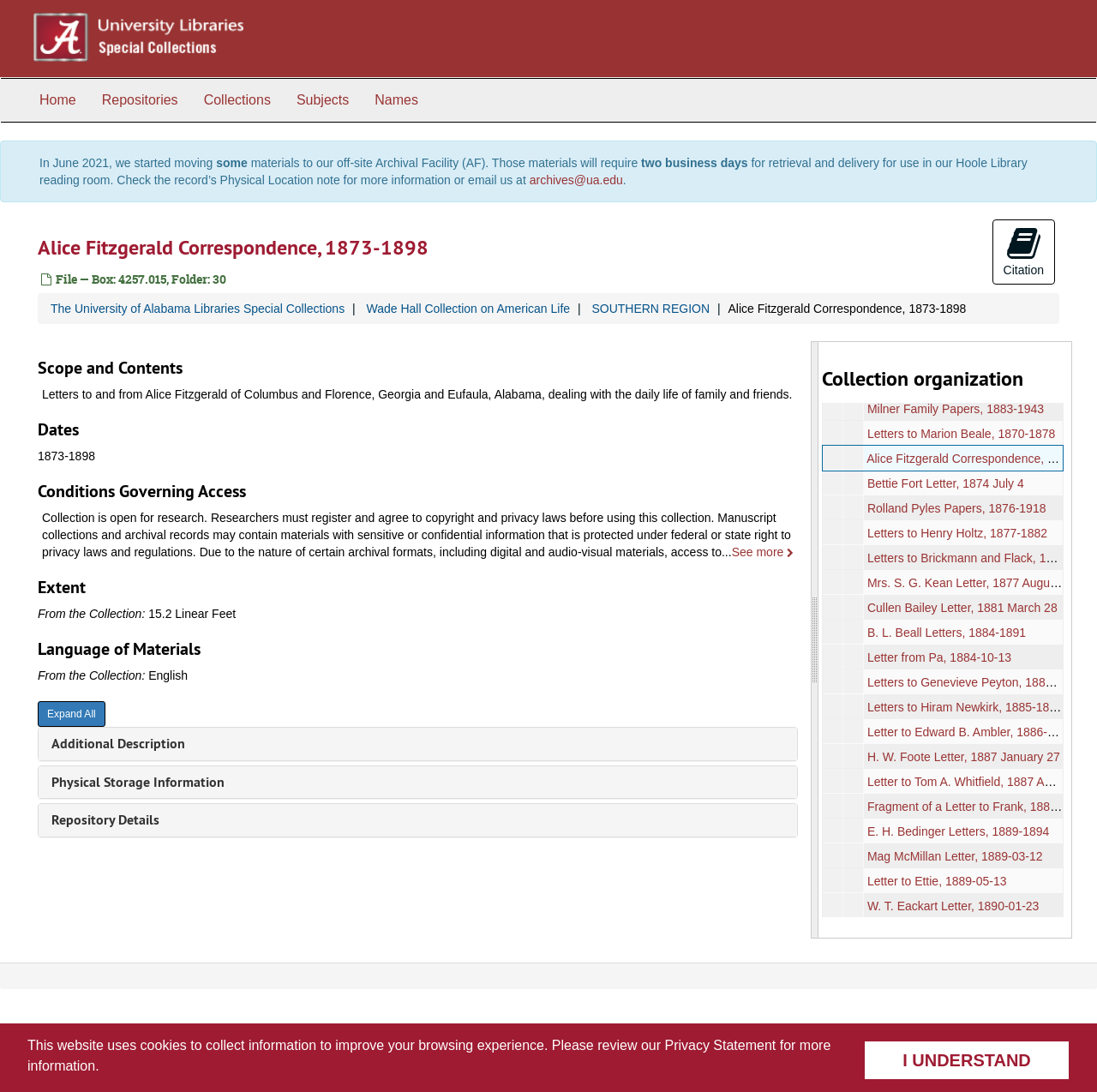Provide an in-depth description of the elements and layout of the webpage.

This webpage is about the Alice Fitzgerald Correspondence, a collection of letters and materials from 1873 to 1898. At the top of the page, there is a navigation bar with links to "Home", "Repositories", "Collections", "Subjects", and "Names". Below the navigation bar, there is a notice about the collection being moved to an off-site Archival Facility and requiring two business days for retrieval and delivery.

The main content of the page is divided into several sections. The first section is about the collection's scope and contents, which includes letters to and from Alice Fitzgerald dealing with daily life of family and friends. The next section is about the dates of the collection, which spans from 1873 to 1898.

The following sections provide information about the conditions governing access to the collection, the extent of the collection (15.2 Linear Feet), and the language of the materials (English). There are also sections about additional description, physical storage information, and repository details, which can be expanded for more information.

The page also features a collection organization section, which lists various letters and materials in a grid format. Each item in the grid has a link to more information. The items are organized in rows, with each row containing a single item. The items include letters from various individuals, such as Calvin R. Daggett, Pres Mills, and George Ekin, among others.

At the top left of the page, there is an image of the University of Alabama University Libraries.